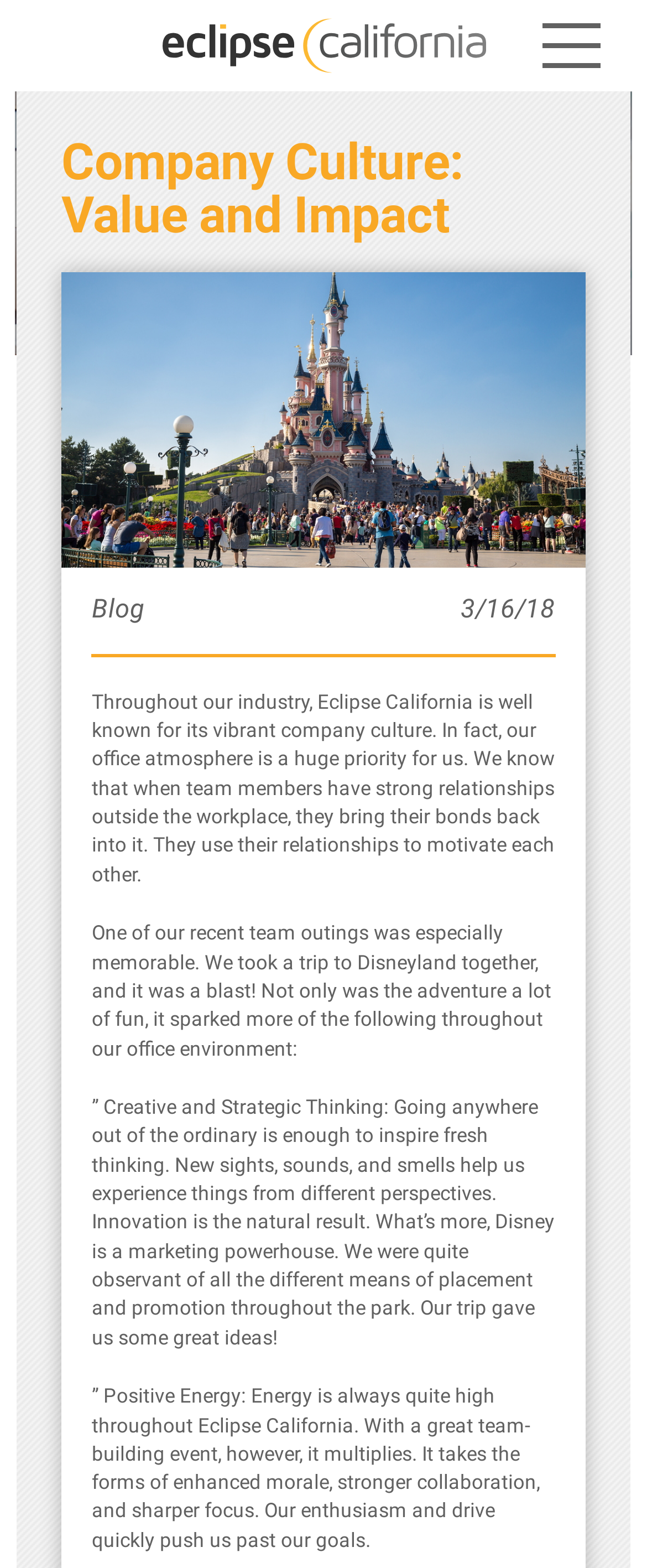Please find the bounding box for the UI component described as follows: "Company Culture: Value and Impact".

[0.095, 0.085, 0.716, 0.156]